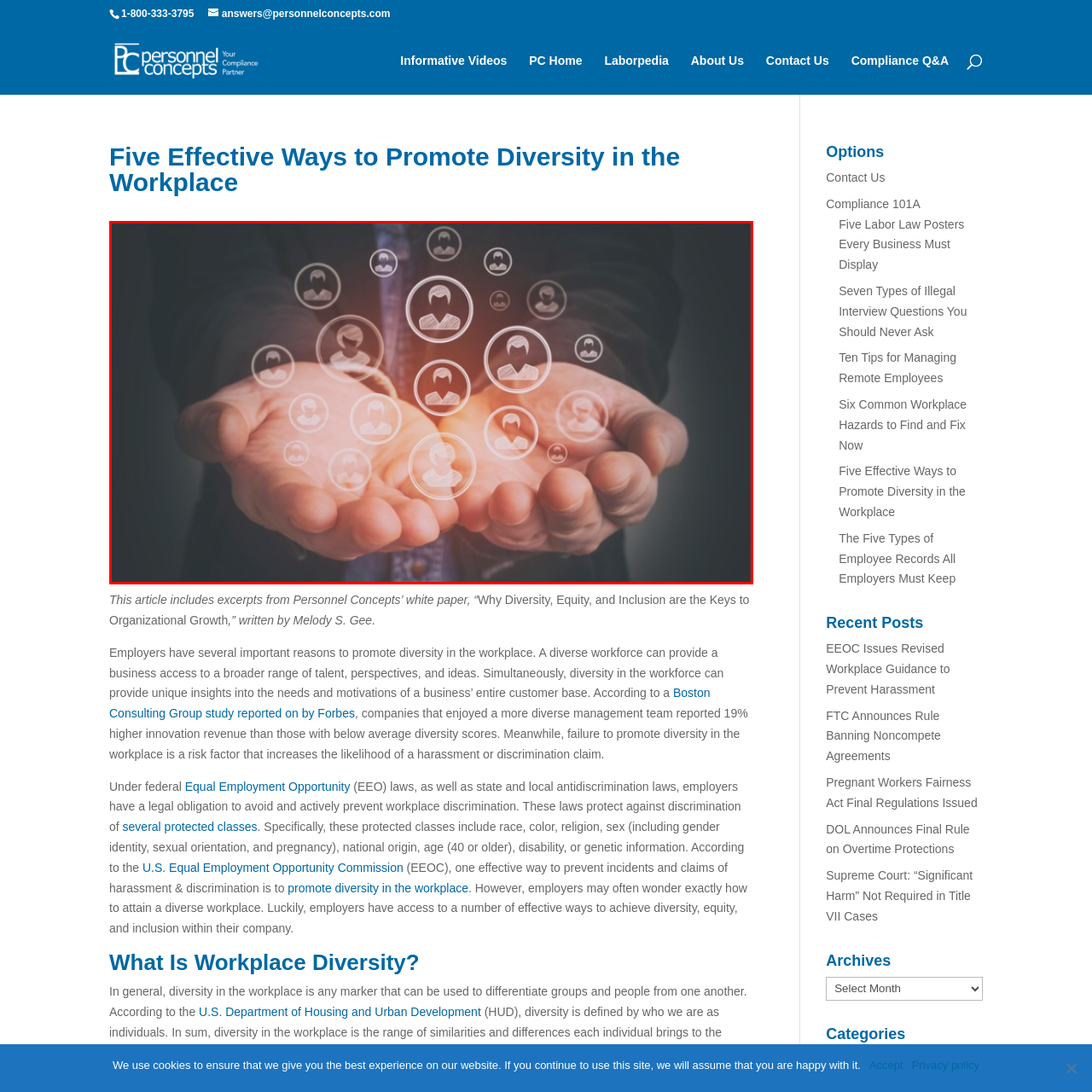Analyze the content inside the red box, What is the significance of the glowing effect in the center? Provide a short answer using a single word or phrase.

Nurturing and supporting diverse talent